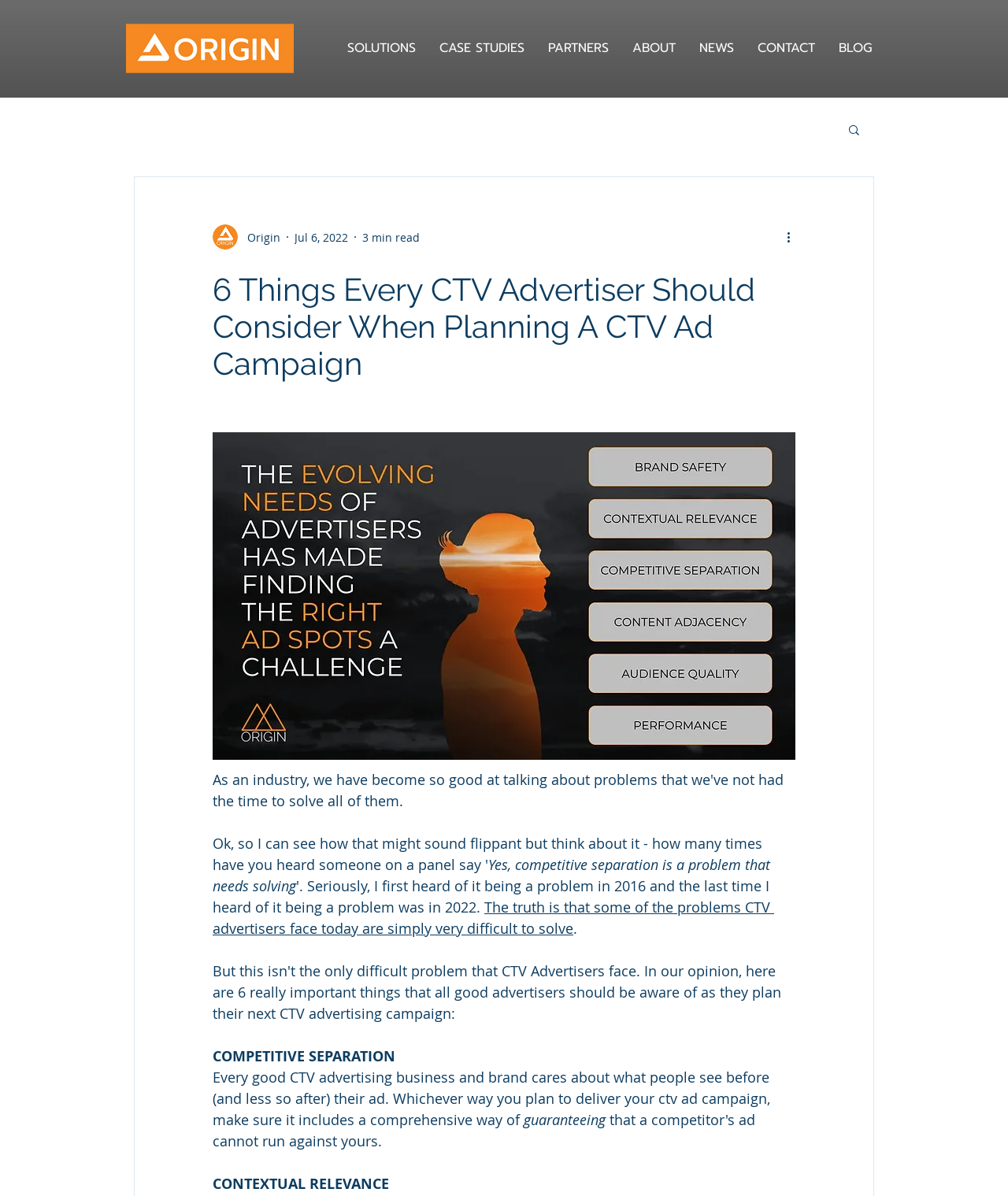Please identify the bounding box coordinates of the element's region that I should click in order to complete the following instruction: "Search for something". The bounding box coordinates consist of four float numbers between 0 and 1, i.e., [left, top, right, bottom].

[0.84, 0.103, 0.855, 0.117]